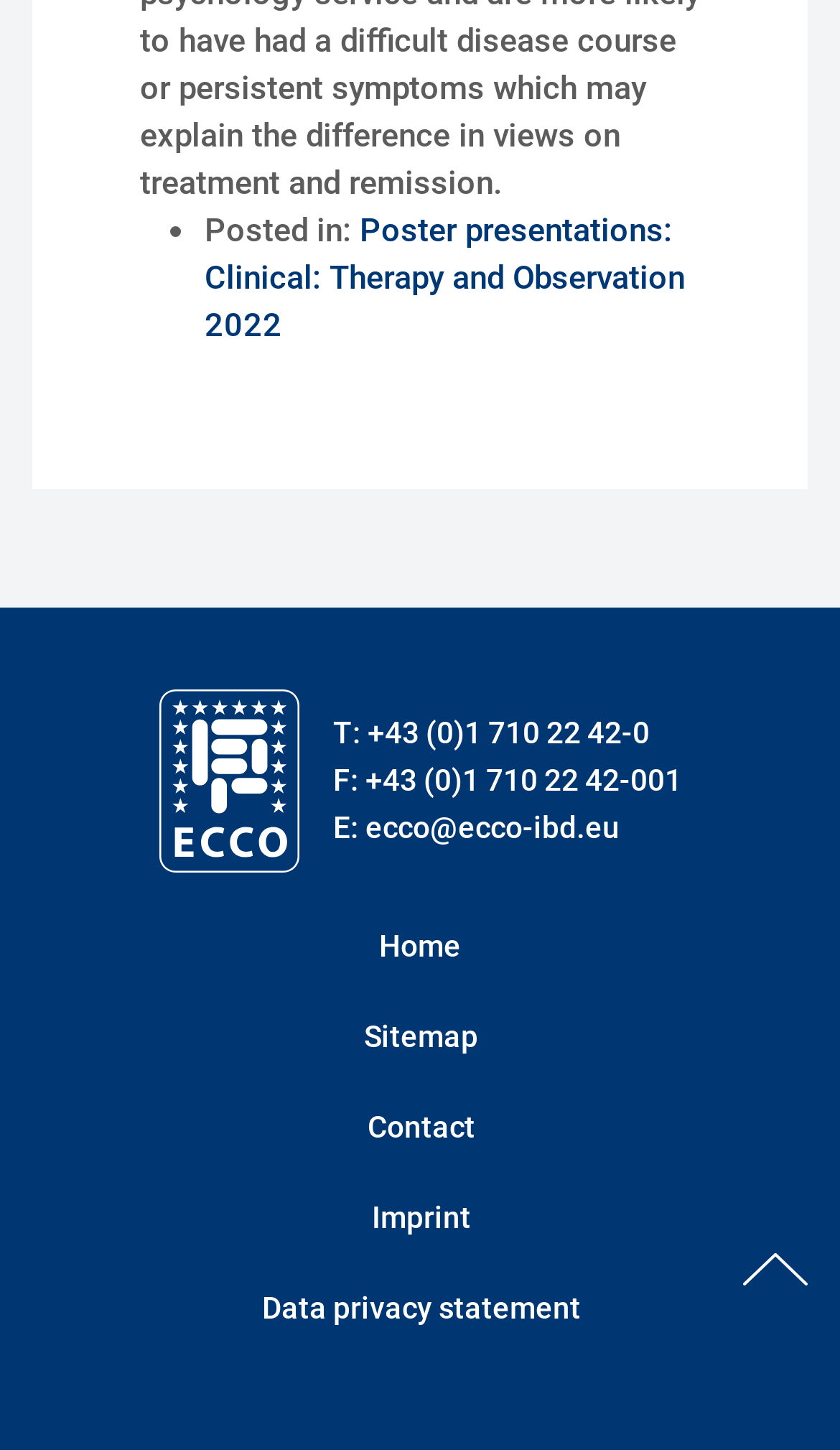What is the email address for contact? From the image, respond with a single word or brief phrase.

ecco@ecco-ibd.eu